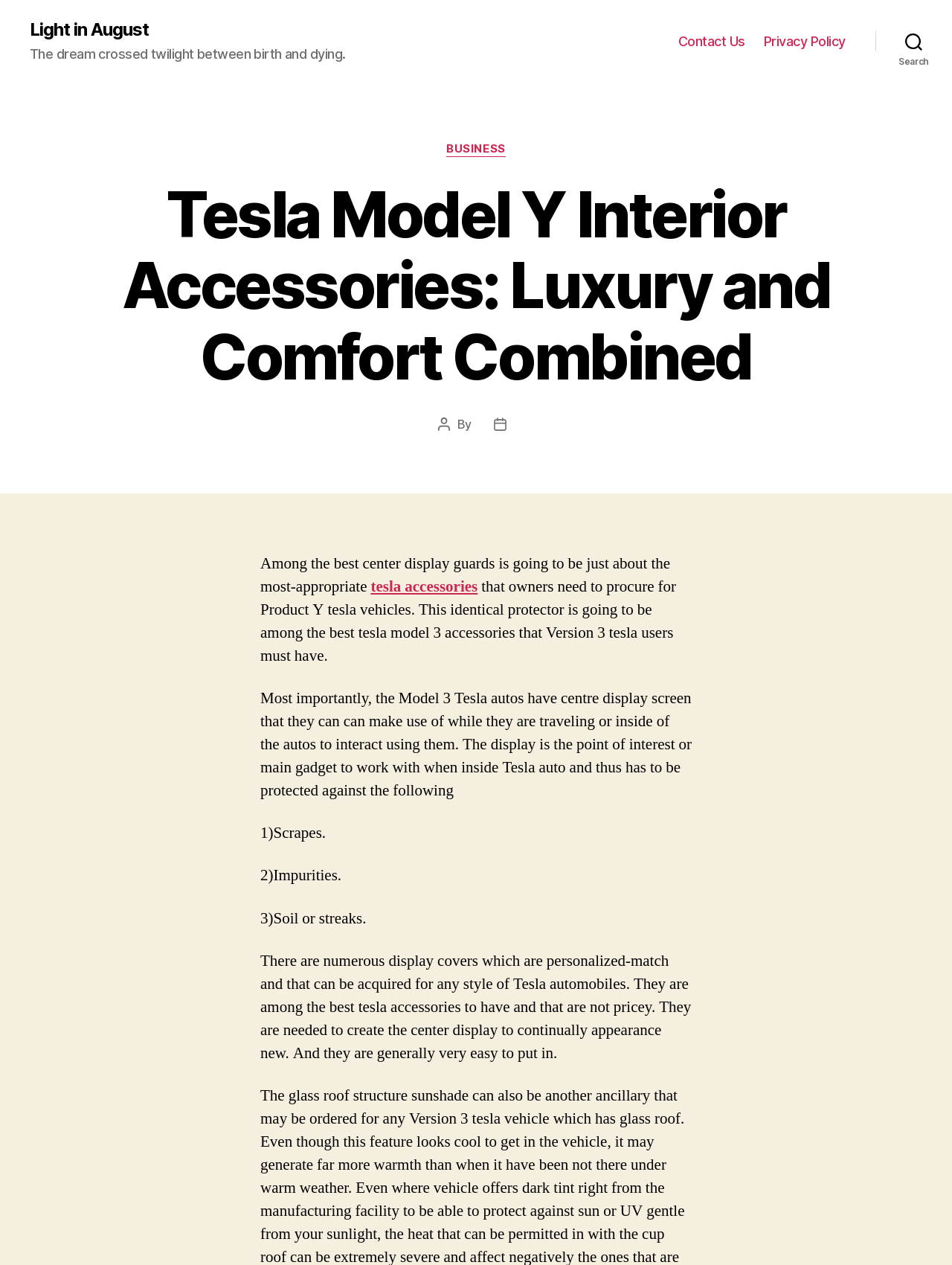Generate a detailed explanation of the webpage's features and information.

The webpage is about Tesla Model Y interior accessories, focusing on luxury and comfort. At the top left, there is a link to "Light in August" and a static text that reads "The dream crossed twilight between birth and dying." 

On the top right, there is a horizontal navigation menu with two links: "Contact Us" and "Privacy Policy". Next to it, there is a search button. 

Below the navigation menu, there is a header section with a title "Tesla Model Y Interior Accessories: Luxury and Comfort Combined". Underneath the title, there are categories listed, including a link to "BUSINESS". 

The main content of the webpage is a blog post or article that discusses the importance of protecting the center display screen of Tesla Model Y vehicles. The article explains that the display screen is a crucial feature of the car and needs to be protected from scratches, impurities, and soil or streaks. It recommends using display covers that are personalized to fit different Tesla models, which are affordable and easy to install. 

Throughout the article, there are several paragraphs of text that provide more details about the display screen and the importance of protecting it. There are no images on the page.